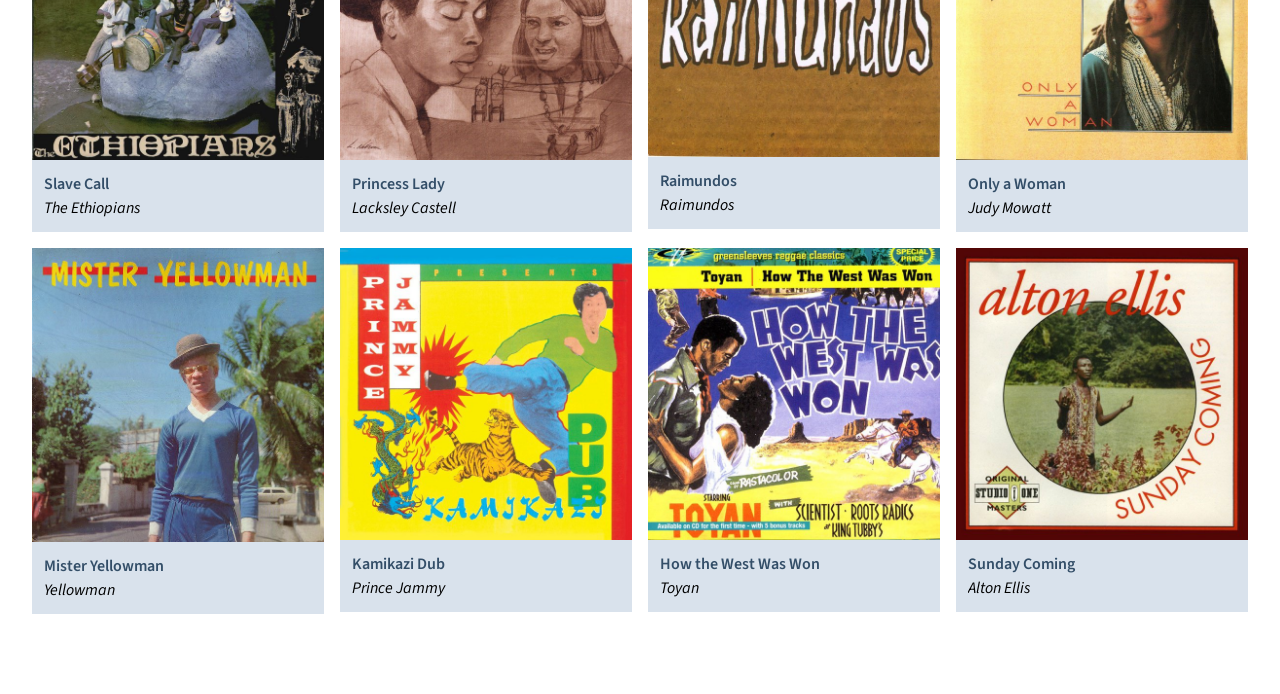Determine the bounding box coordinates for the area you should click to complete the following instruction: "Click on Slave Call".

[0.034, 0.248, 0.244, 0.282]